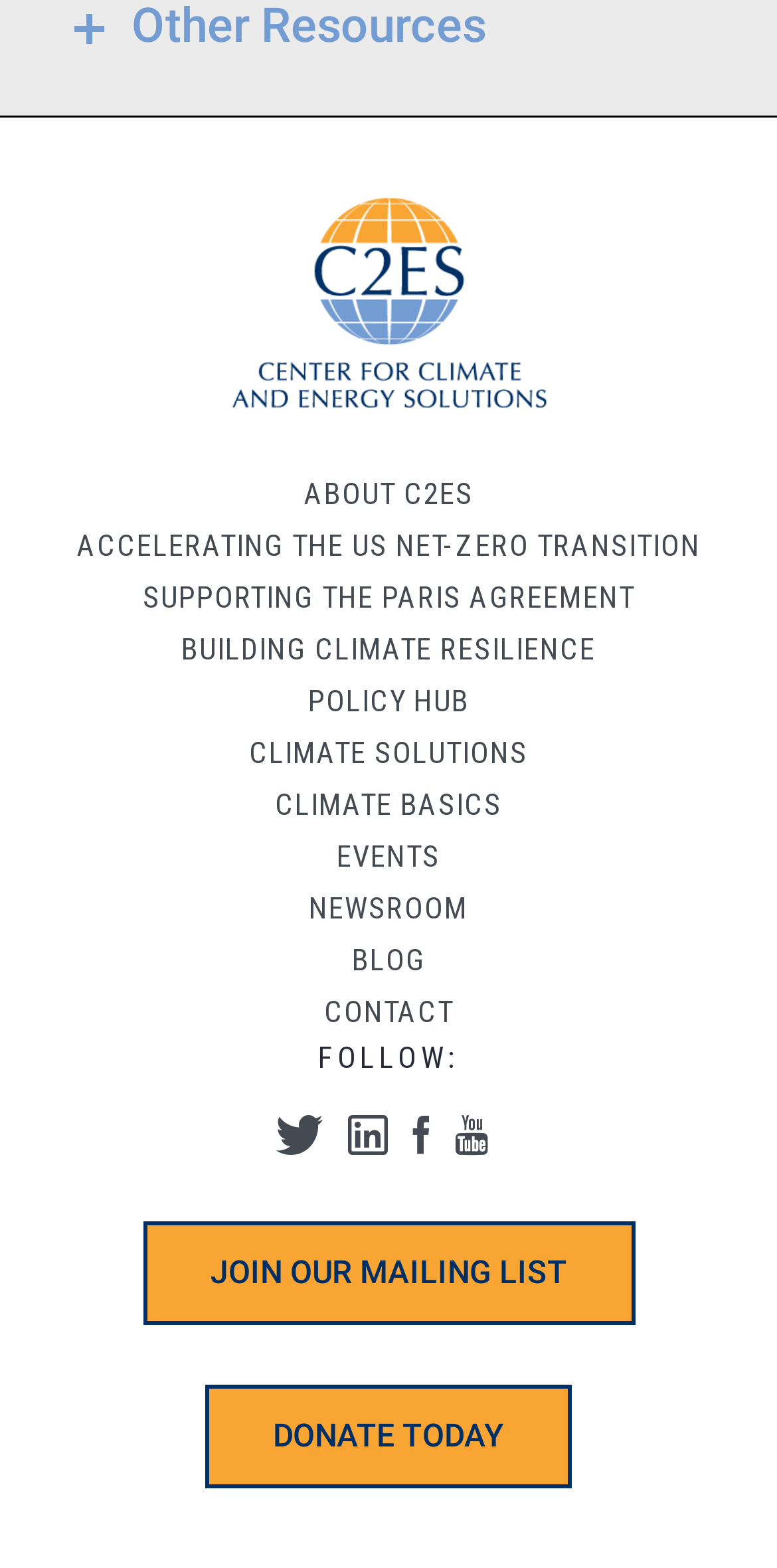Answer in one word or a short phrase: 
How many social media links are present?

4